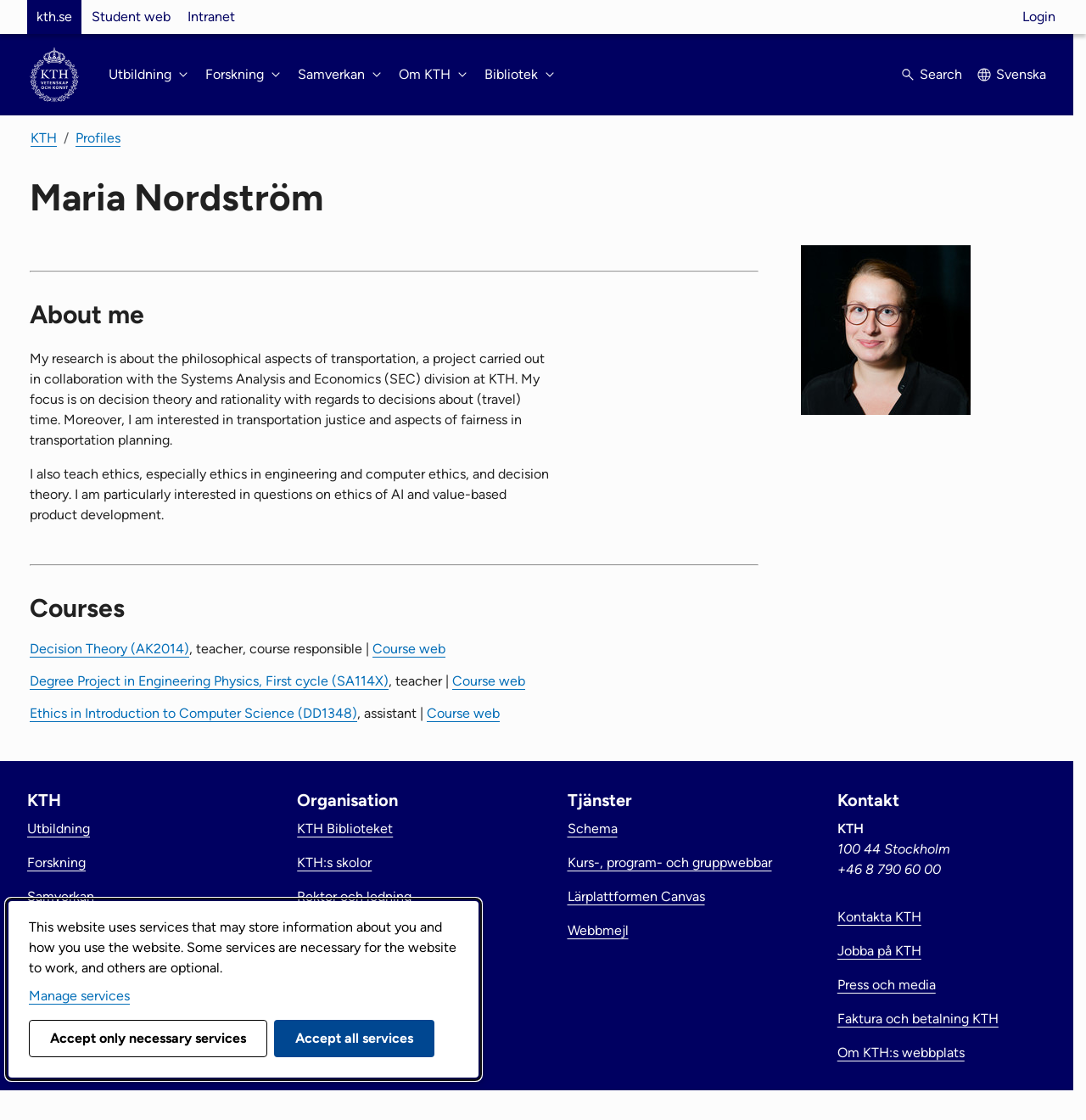Identify the bounding box coordinates for the UI element described as follows: "Course web". Ensure the coordinates are four float numbers between 0 and 1, formatted as [left, top, right, bottom].

[0.416, 0.601, 0.484, 0.615]